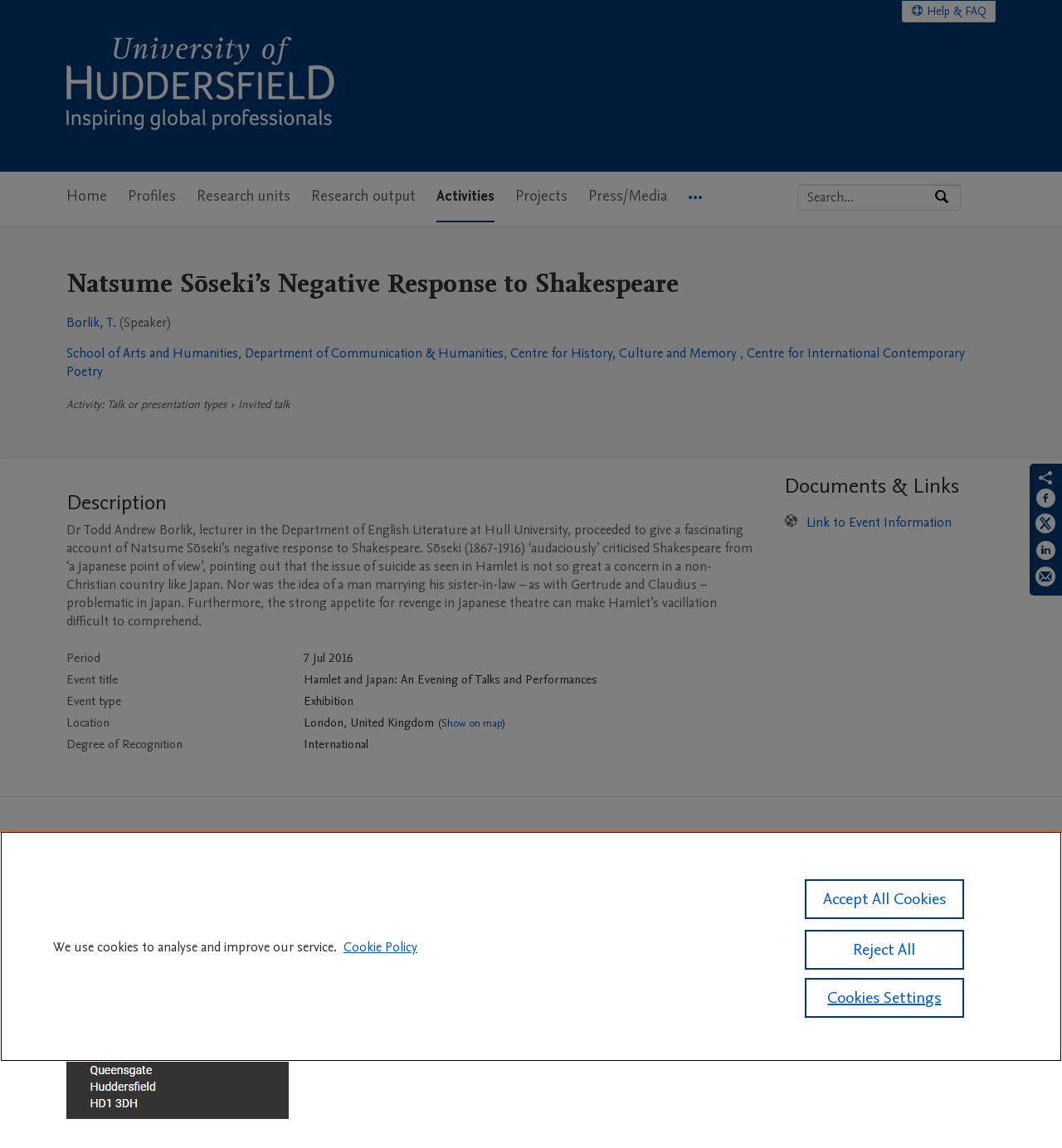Please locate the bounding box coordinates of the region I need to click to follow this instruction: "Search by expertise, name or affiliation".

[0.752, 0.161, 0.879, 0.183]